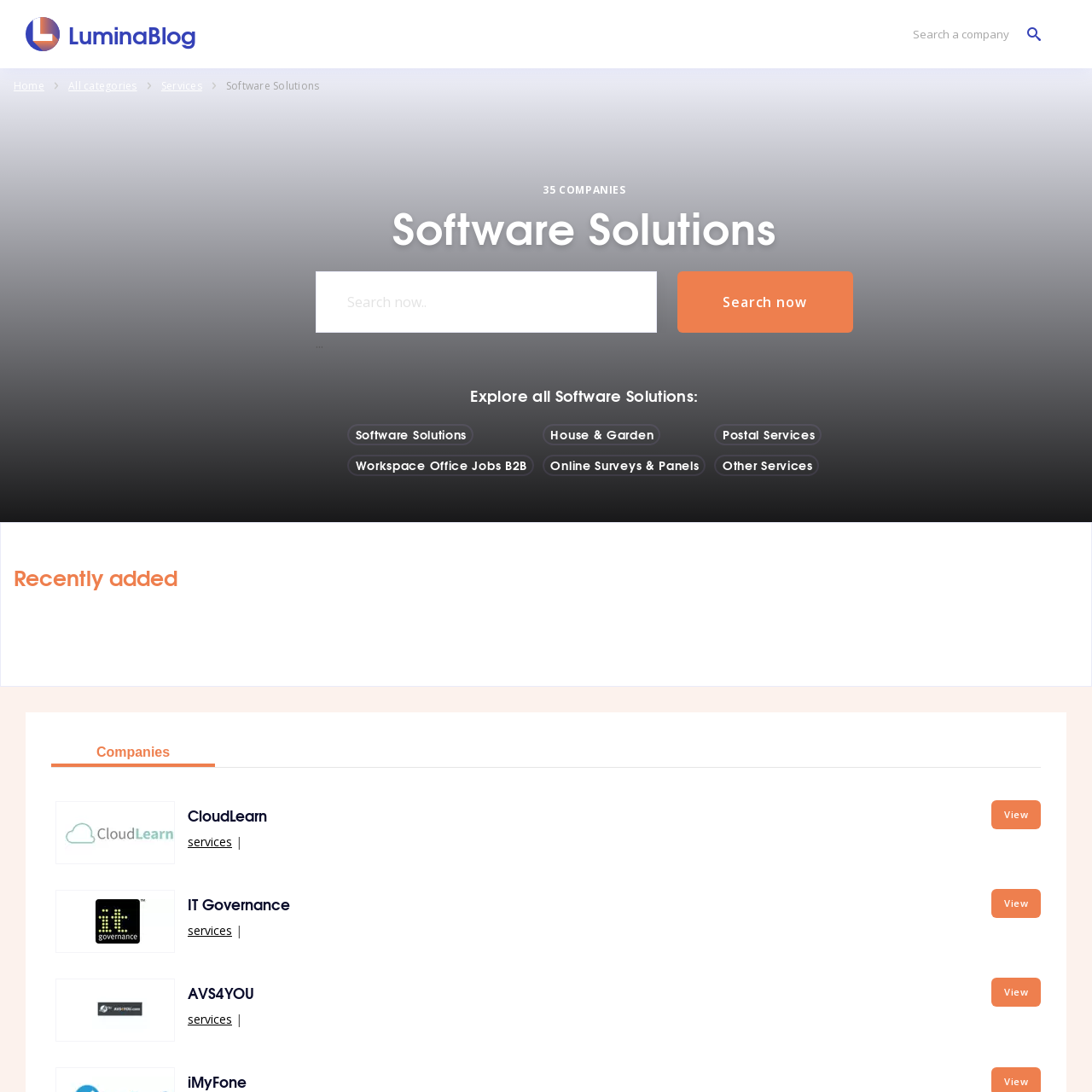Specify the bounding box coordinates of the area to click in order to follow the given instruction: "View CloudLearn company."

[0.908, 0.733, 0.953, 0.759]